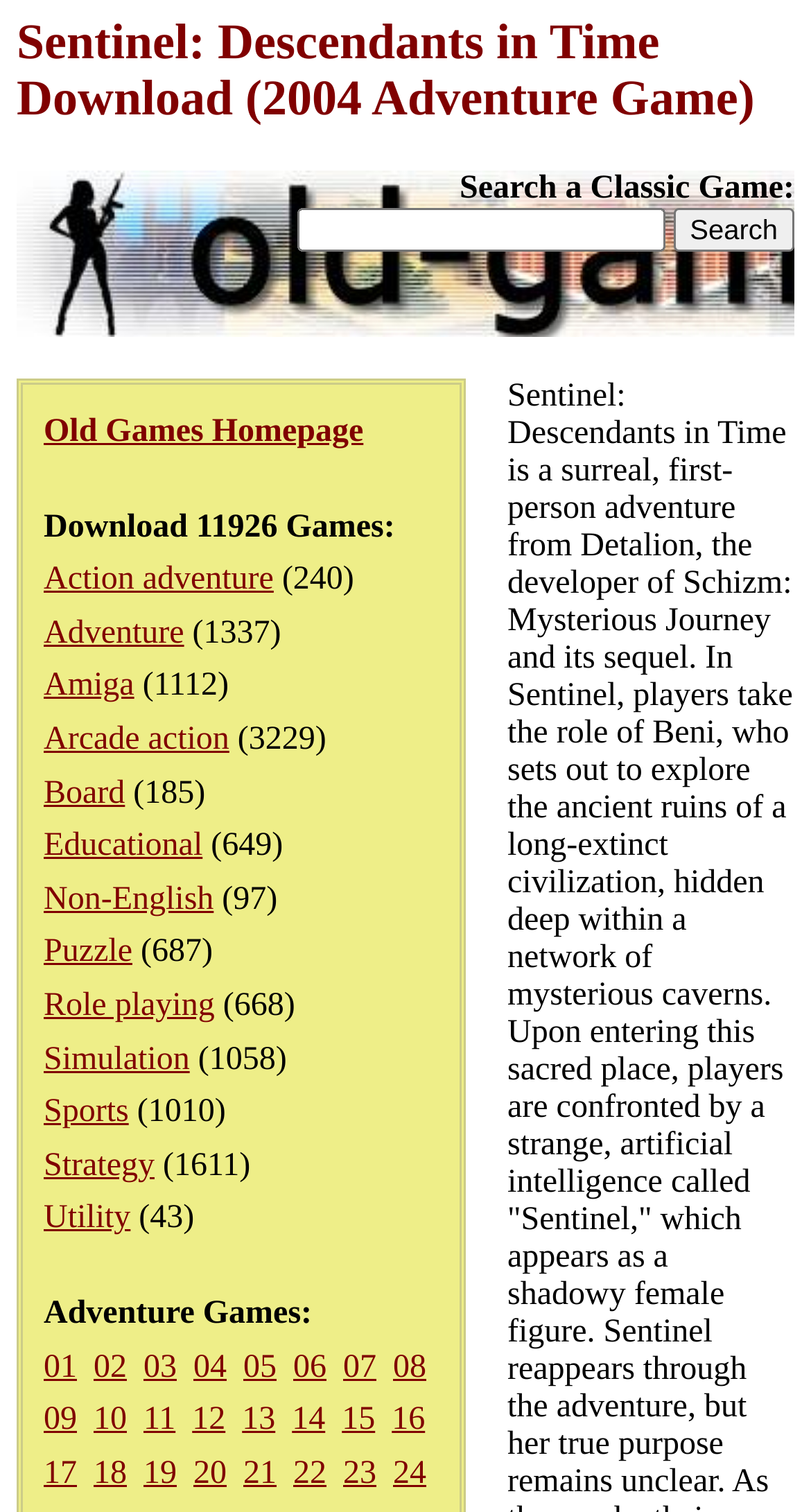What is the category with the most games?
Use the image to give a comprehensive and detailed response to the question.

According to the webpage, the category with the most games is Strategy, with 1611 games listed.